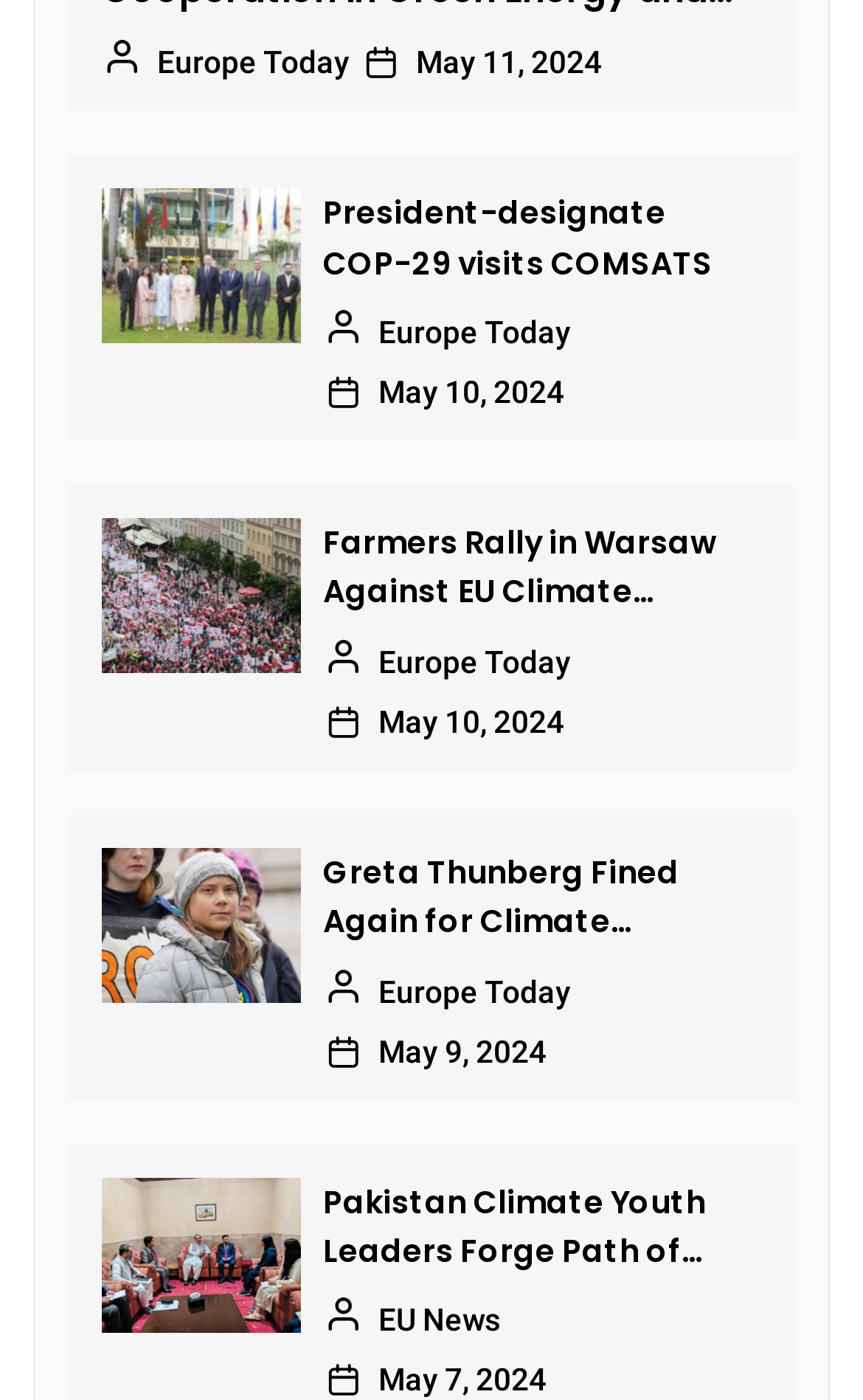Determine the bounding box coordinates for the region that must be clicked to execute the following instruction: "go to November 2022".

None